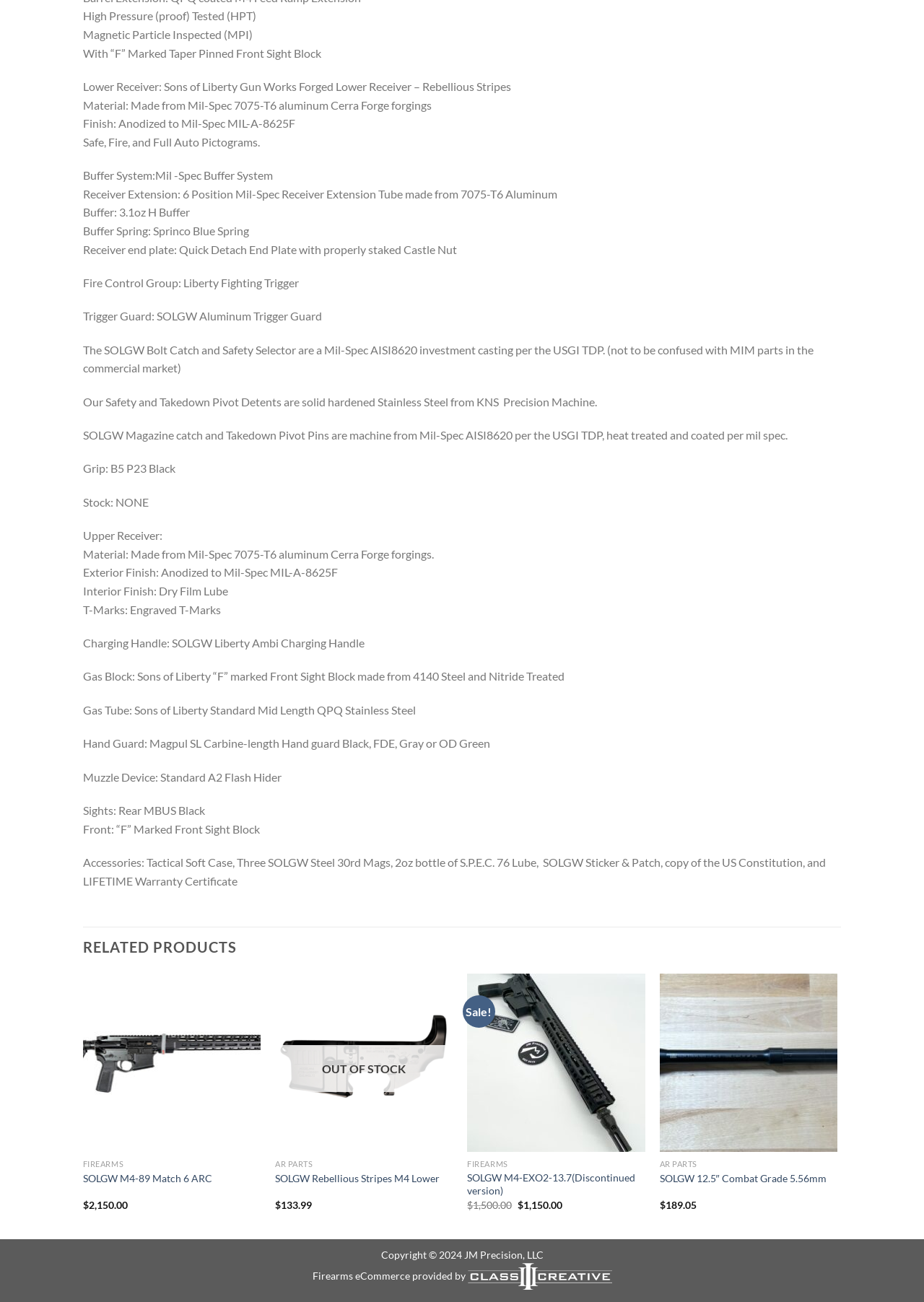Reply to the question with a brief word or phrase: What is the finish of the Upper Receiver?

Anodized to Mil-Spec MIL-A-8625F